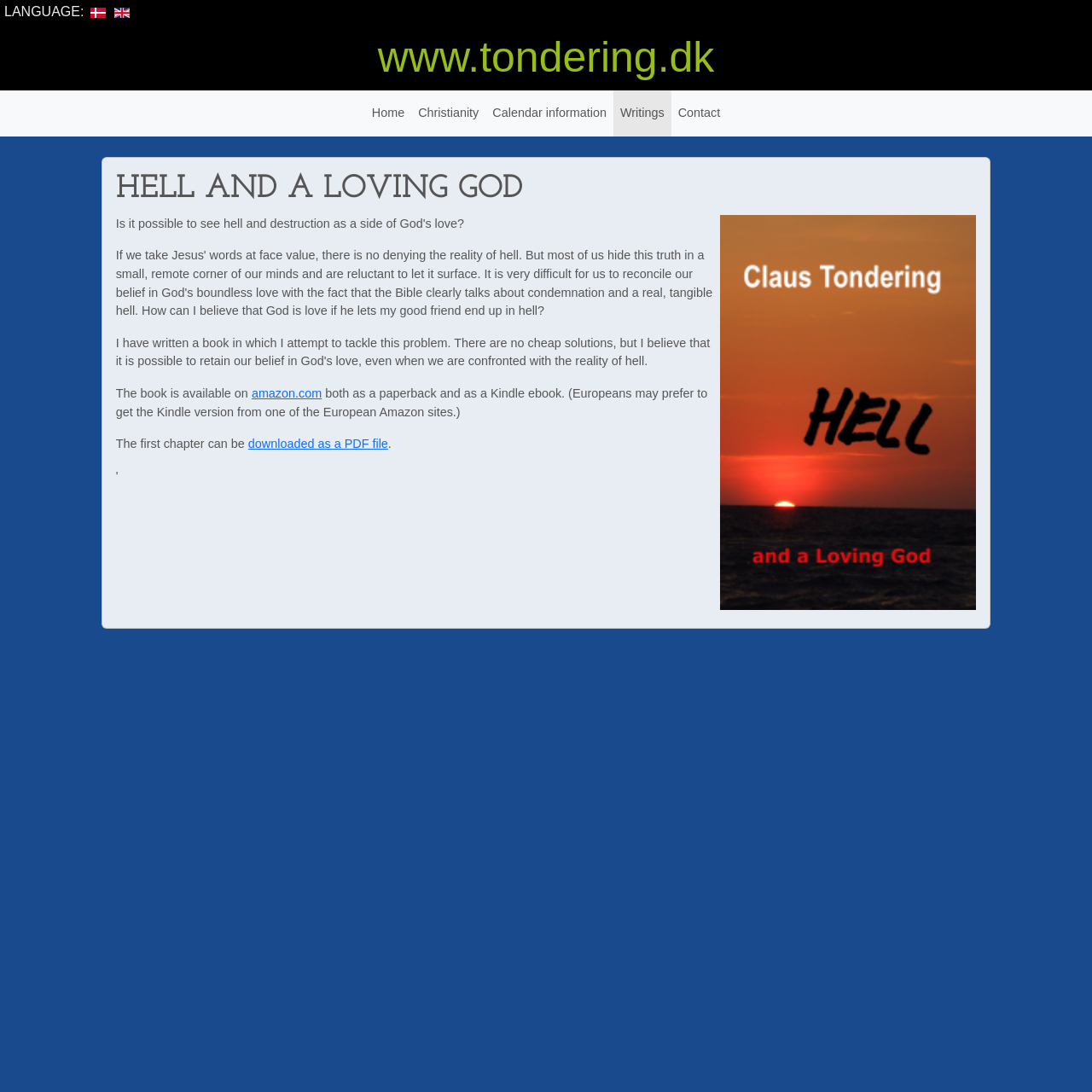Please find the bounding box coordinates of the clickable region needed to complete the following instruction: "Download the first chapter as a PDF file". The bounding box coordinates must consist of four float numbers between 0 and 1, i.e., [left, top, right, bottom].

[0.227, 0.4, 0.355, 0.413]